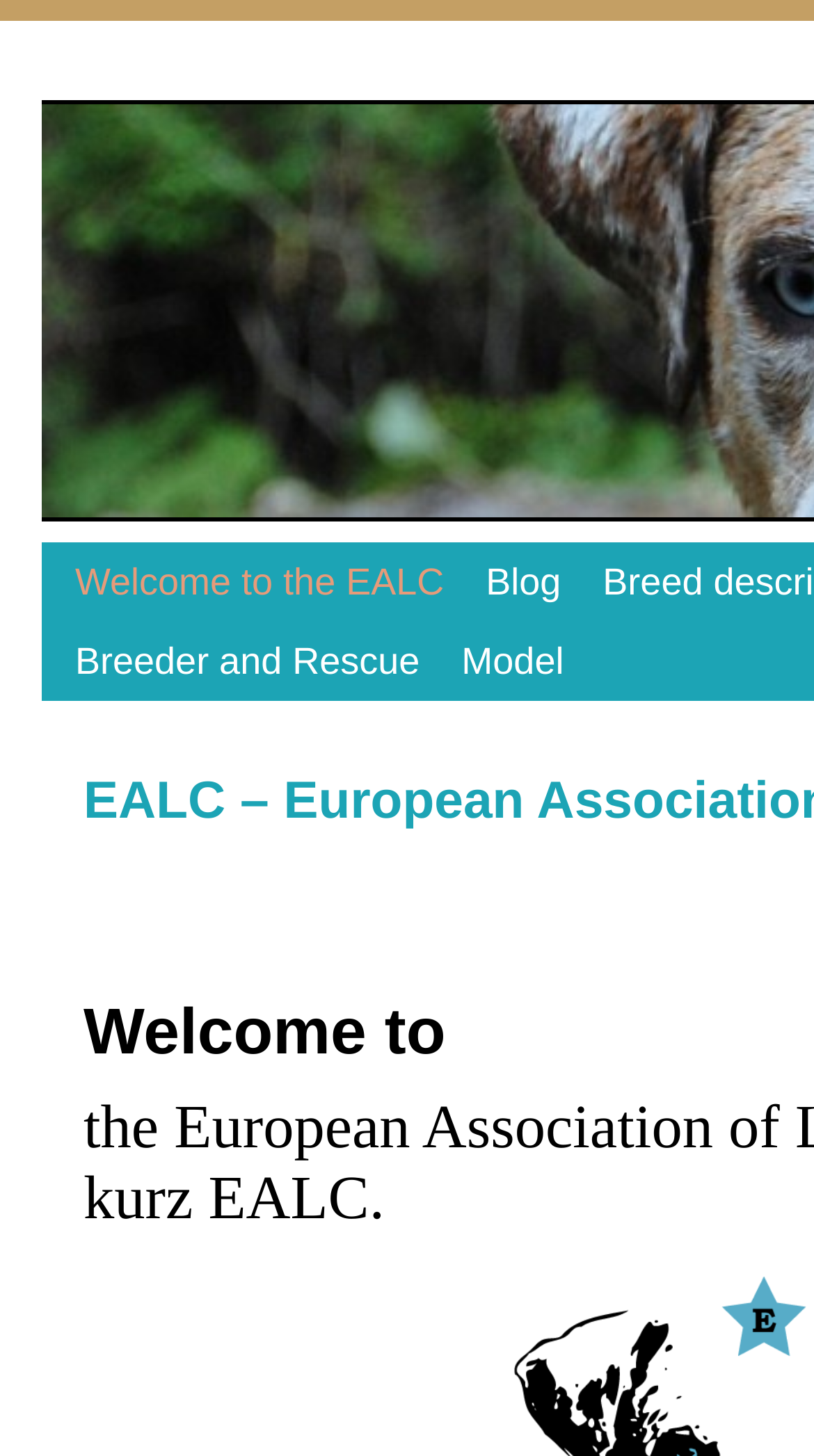Given the description of the UI element: "Breed description", predict the bounding box coordinates in the form of [left, top, right, bottom], with each value being a float between 0 and 1.

[0.624, 0.372, 0.975, 0.481]